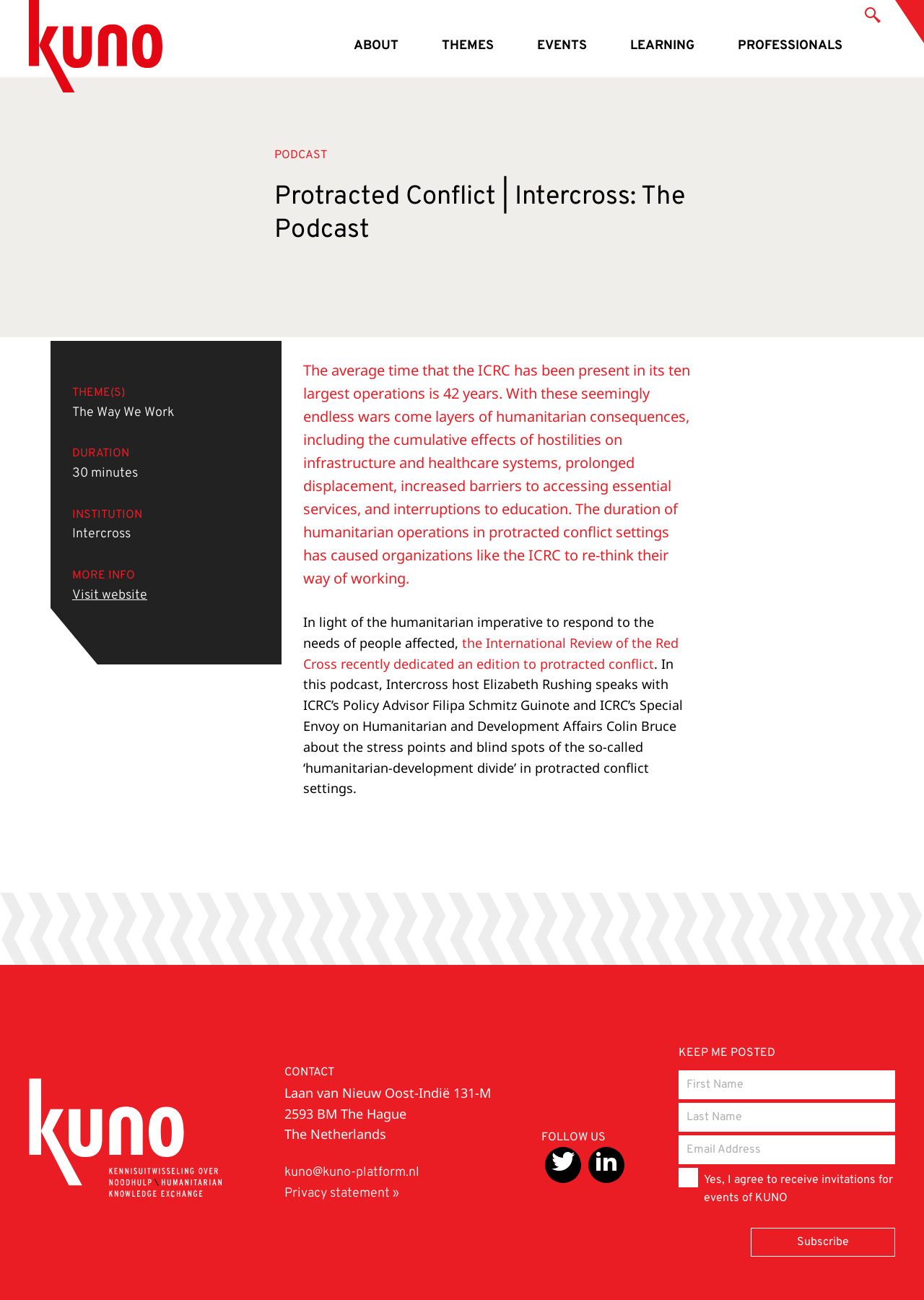Answer the following query concisely with a single word or phrase:
What can be done on the webpage?

Subscribe to events